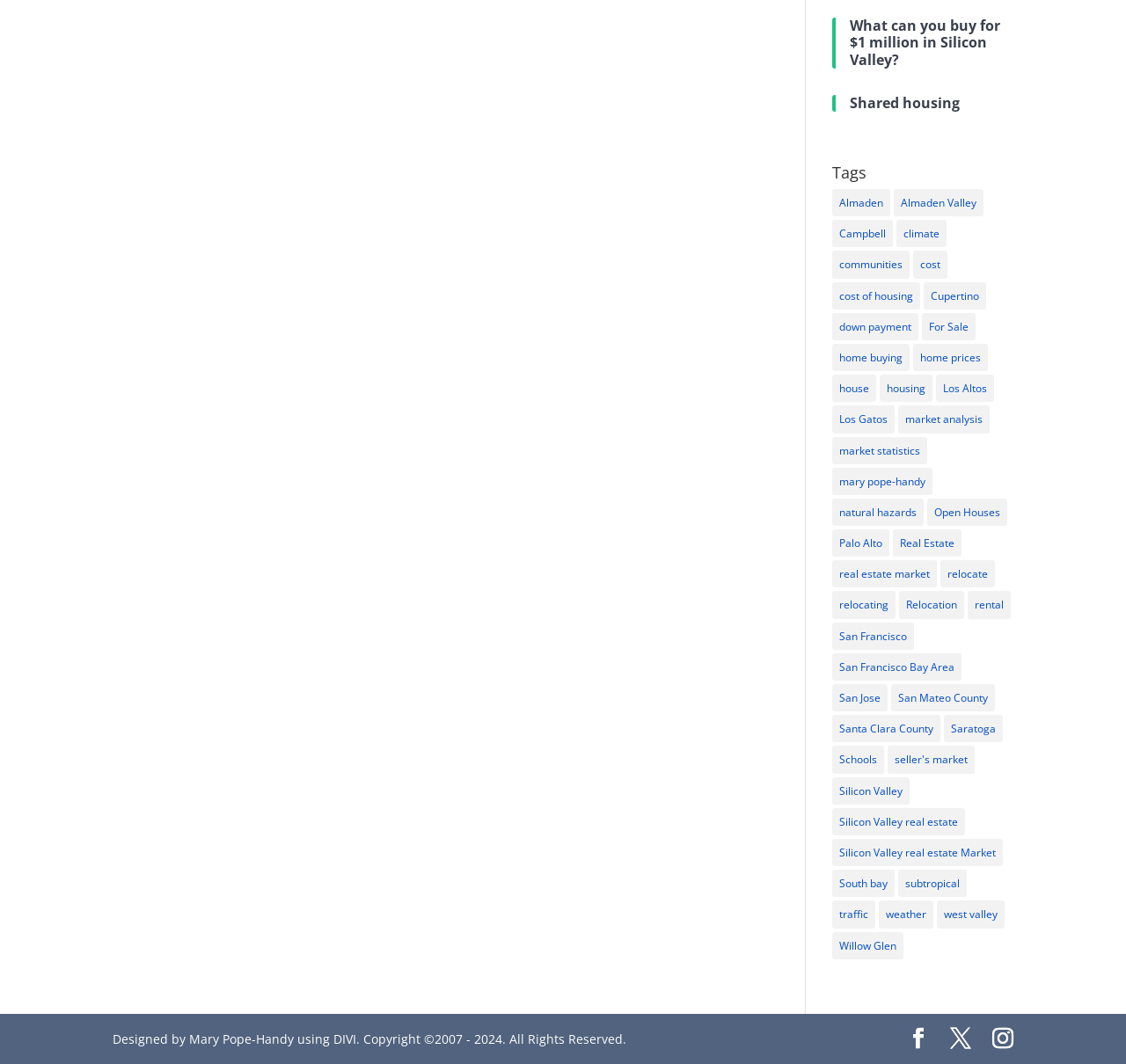Highlight the bounding box coordinates of the element you need to click to perform the following instruction: "Click on ''."

[0.806, 0.965, 0.825, 0.988]